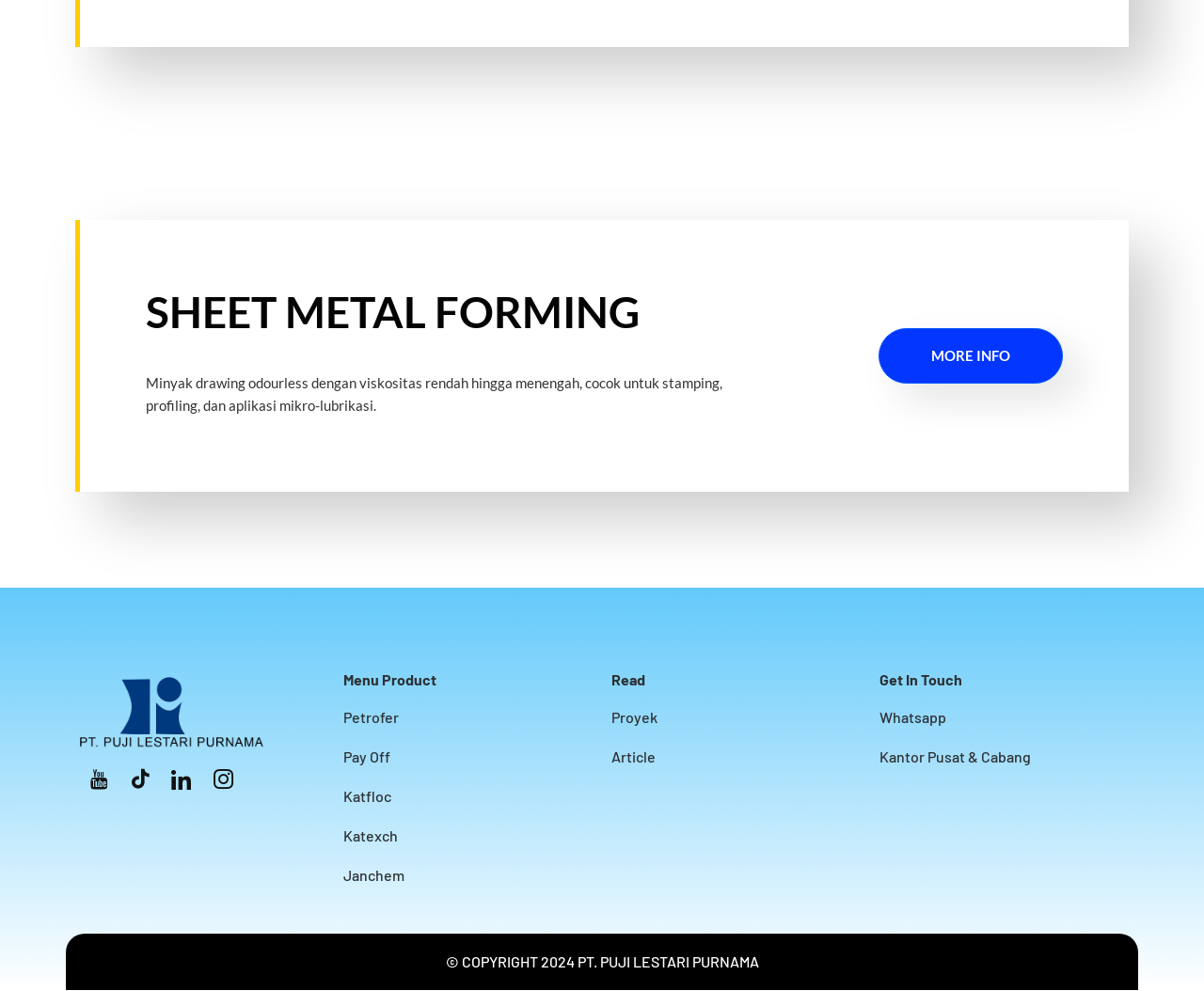How many social media links are there?
Please provide a single word or phrase as the answer based on the screenshot.

4